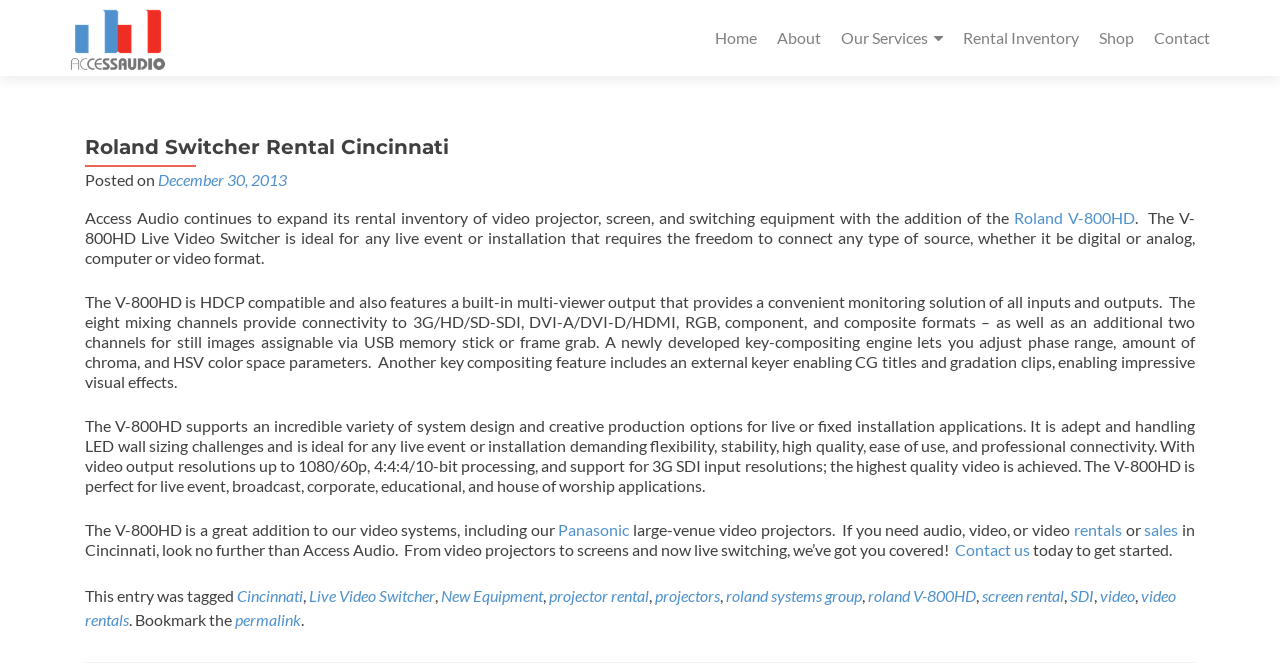Kindly determine the bounding box coordinates for the area that needs to be clicked to execute this instruction: "Click on 'Home'".

[0.559, 0.03, 0.591, 0.083]